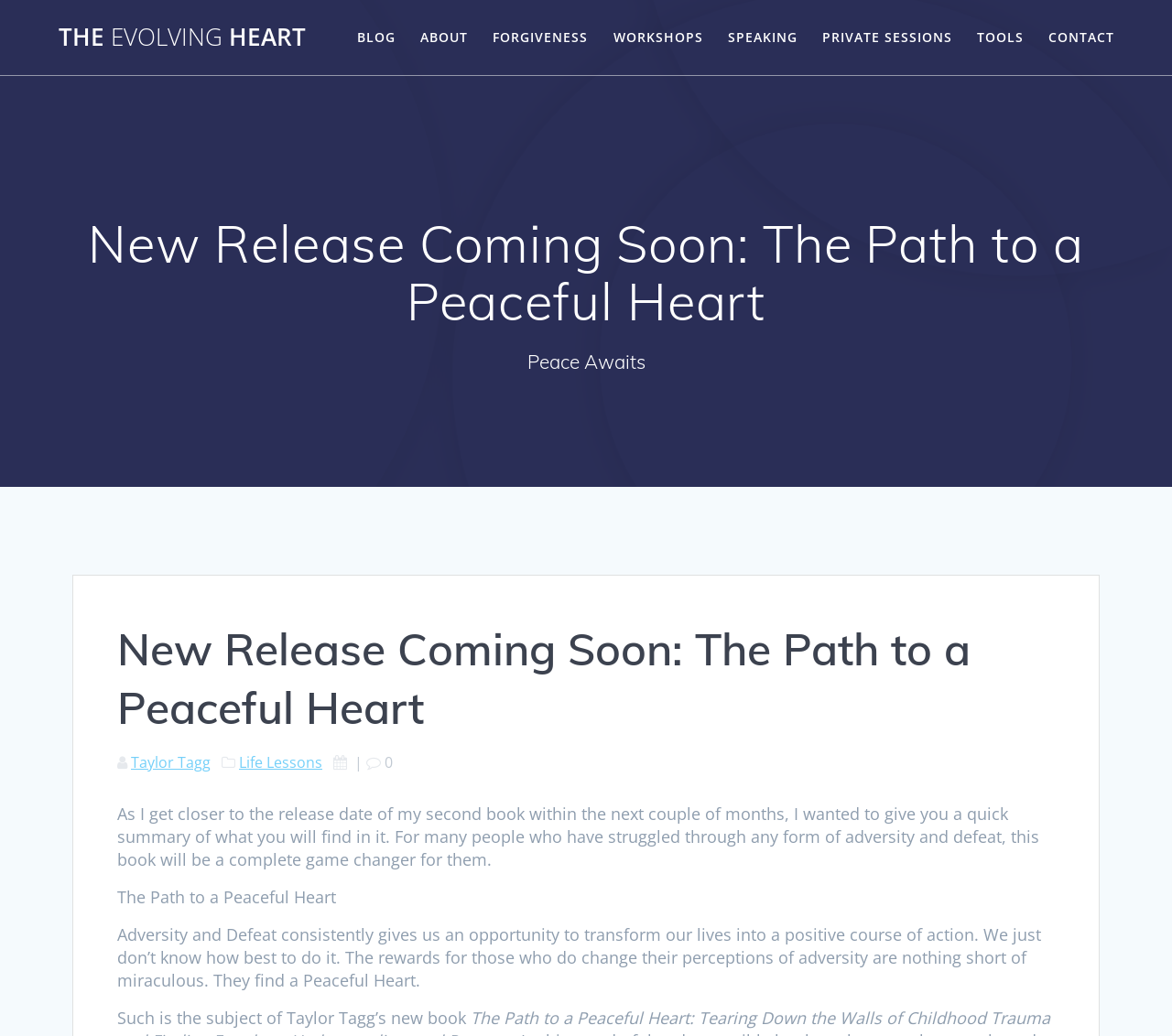Determine the primary headline of the webpage.

New Release Coming Soon: The Path to a Peaceful Heart